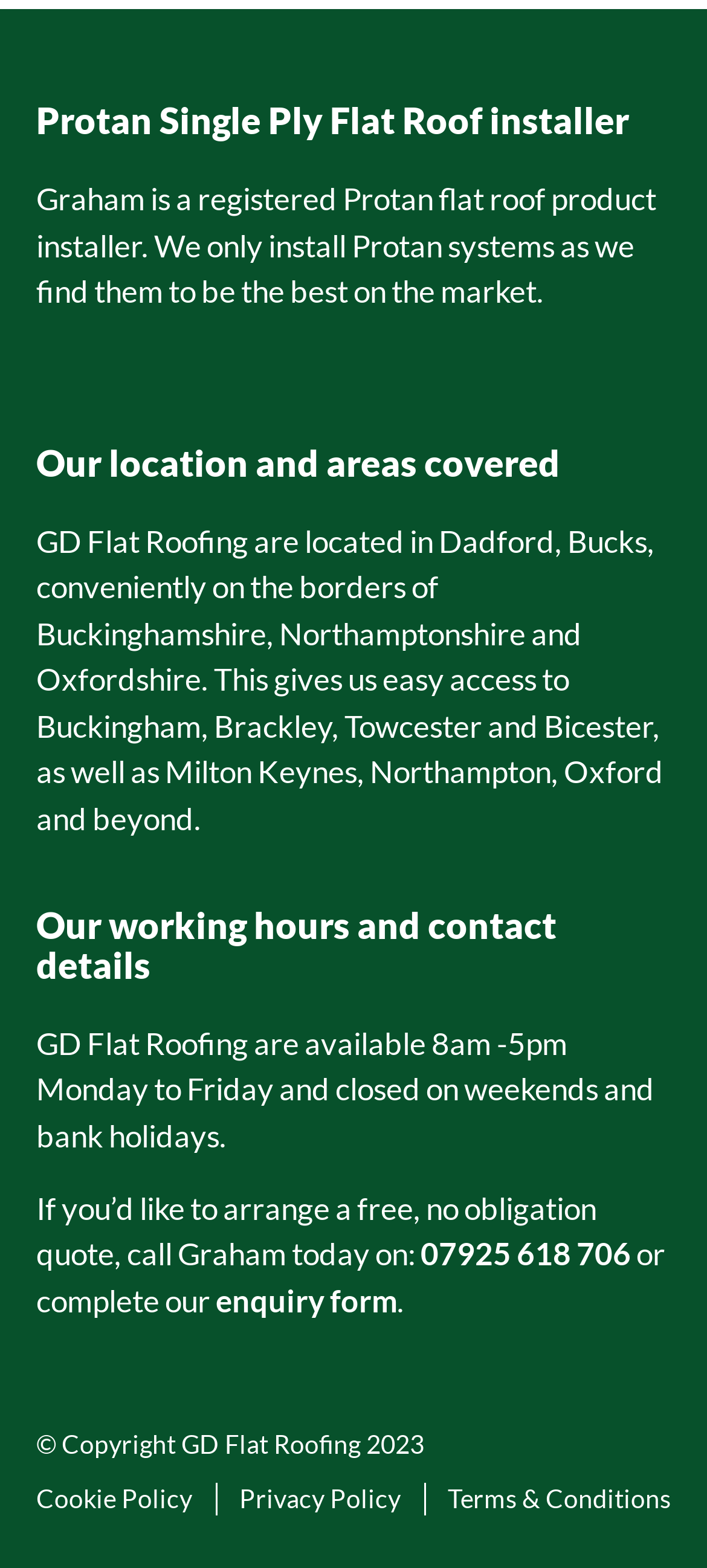How can you contact GD Flat Roofing for a quote?
Using the picture, provide a one-word or short phrase answer.

Call or complete the enquiry form